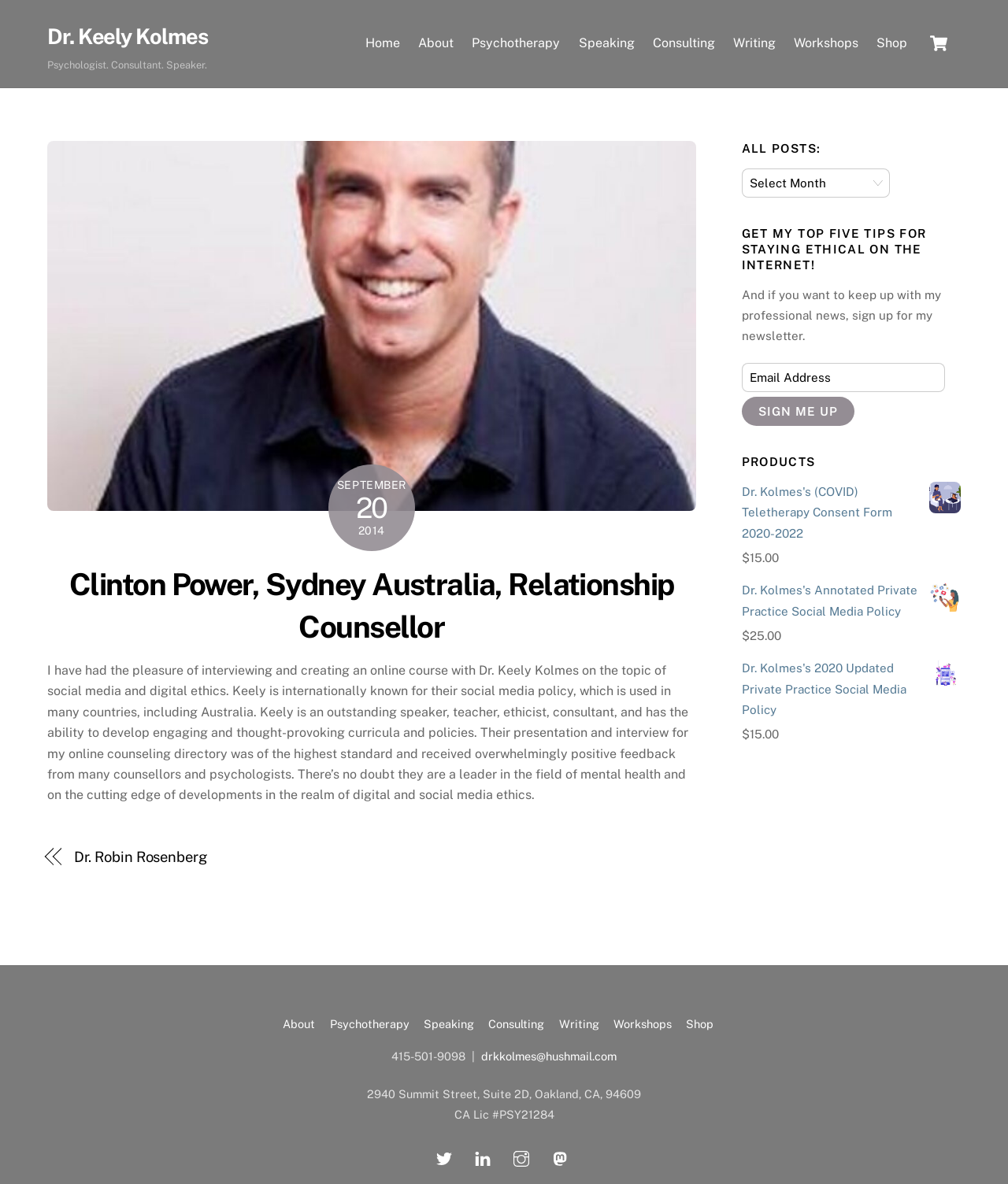Please identify the bounding box coordinates of the clickable element to fulfill the following instruction: "Click on the 'Dr. Kolmes's (COVID) Teletherapy Consent Form 2020-2022' link". The coordinates should be four float numbers between 0 and 1, i.e., [left, top, right, bottom].

[0.736, 0.407, 0.953, 0.46]